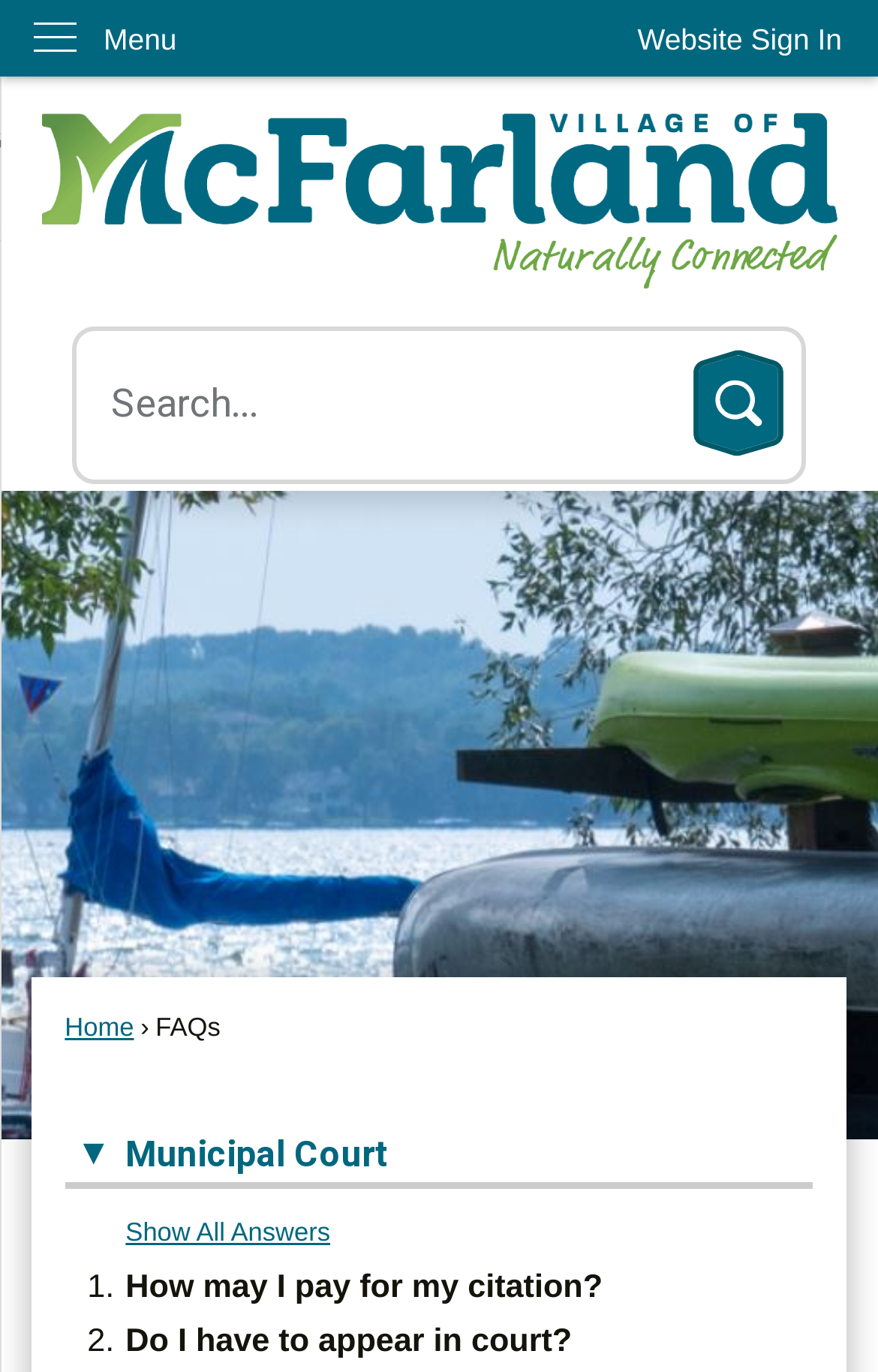Answer the question using only one word or a concise phrase: What is the function of the 'Skip to Main Content' link?

To bypass navigation